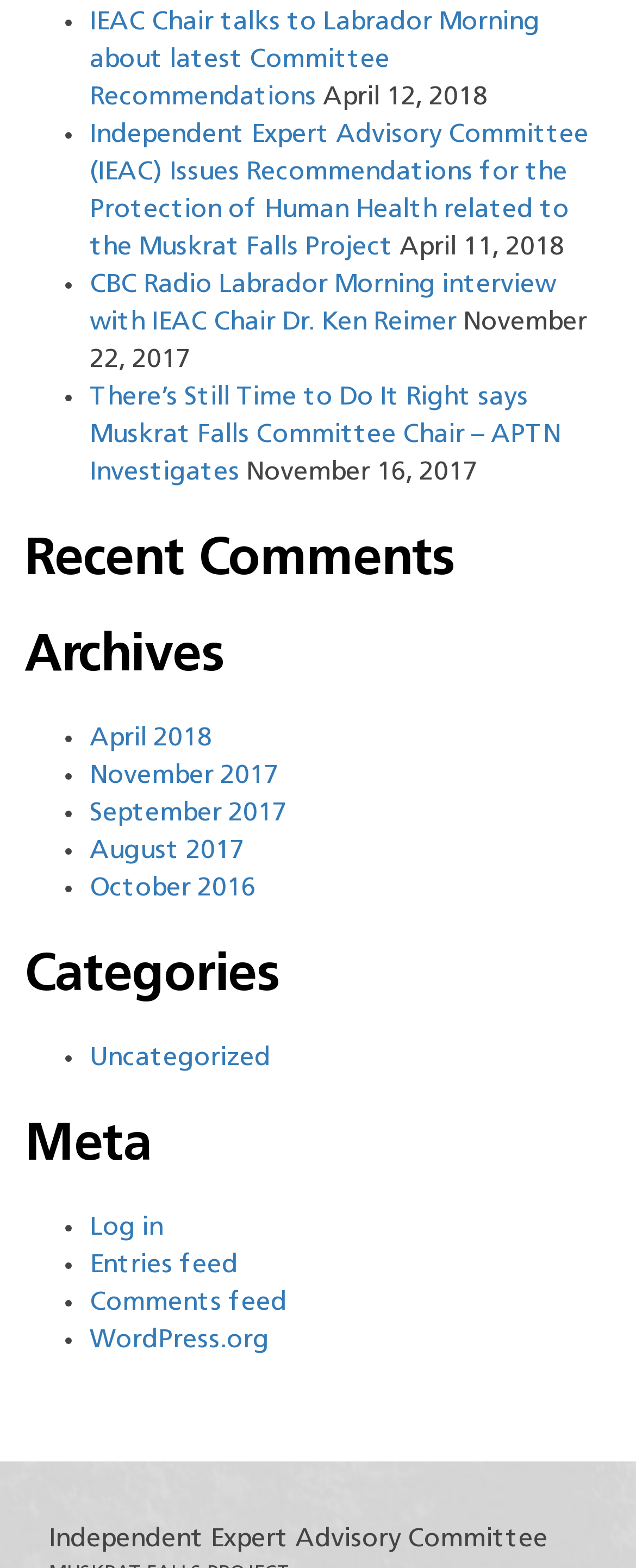Identify the bounding box for the described UI element. Provide the coordinates in (top-left x, top-left y, bottom-right x, bottom-right y) format with values ranging from 0 to 1: Comments feed

[0.141, 0.823, 0.451, 0.839]